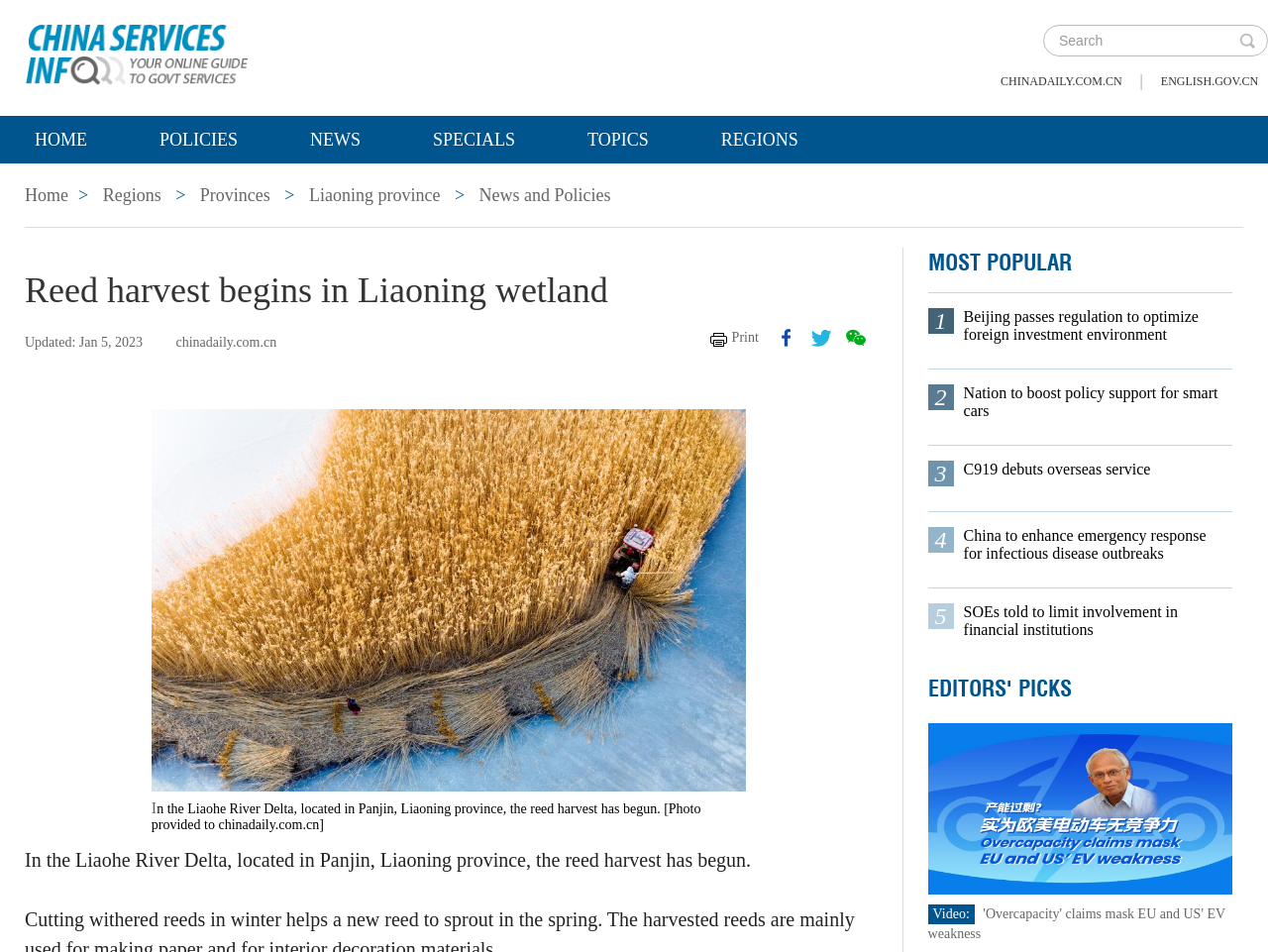Using the webpage screenshot, locate the HTML element that fits the following description and provide its bounding box: "C919 debuts overseas service".

[0.76, 0.484, 0.964, 0.503]